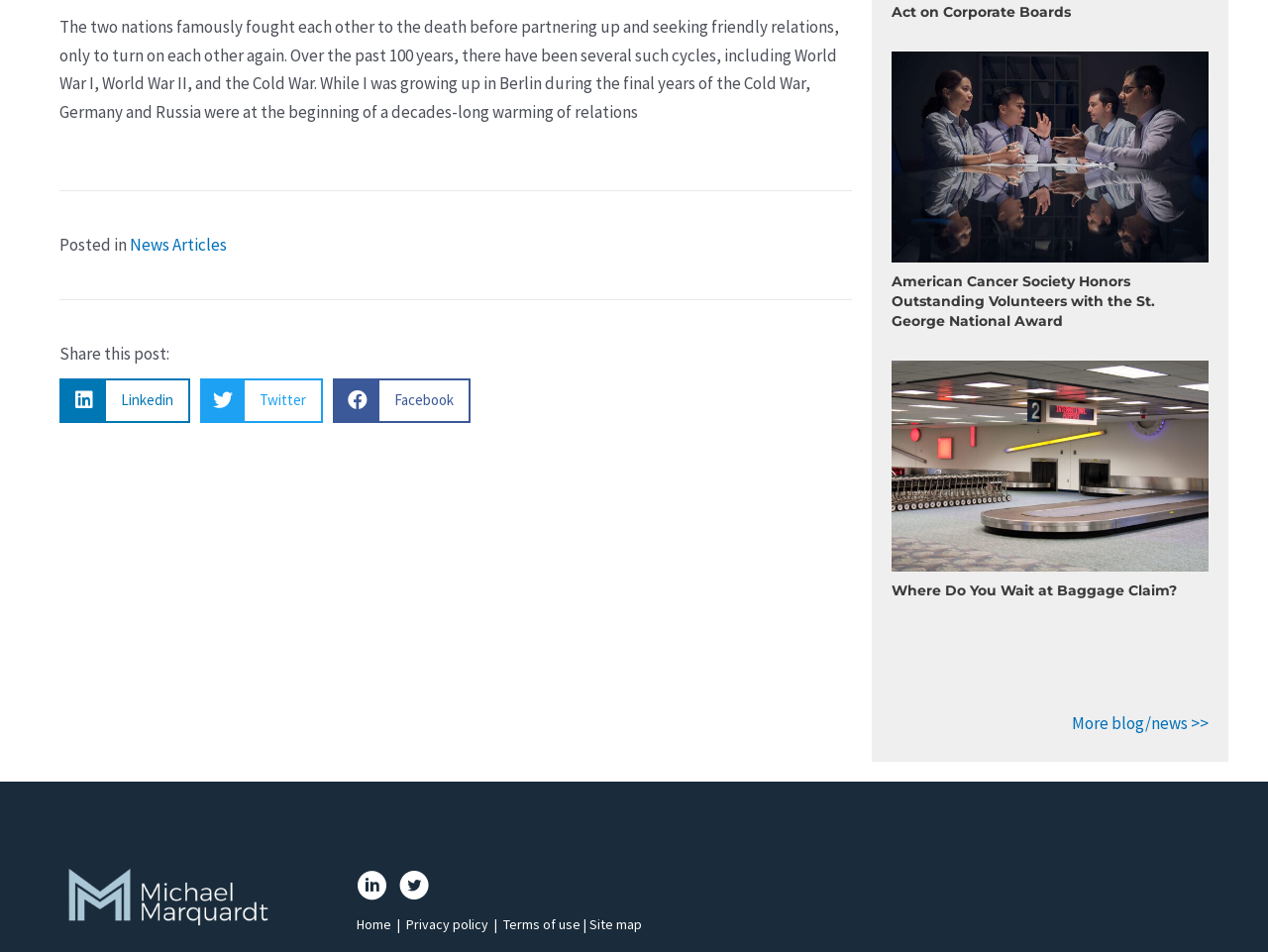Locate the bounding box coordinates of the item that should be clicked to fulfill the instruction: "Share this post on Twitter".

[0.159, 0.399, 0.253, 0.442]